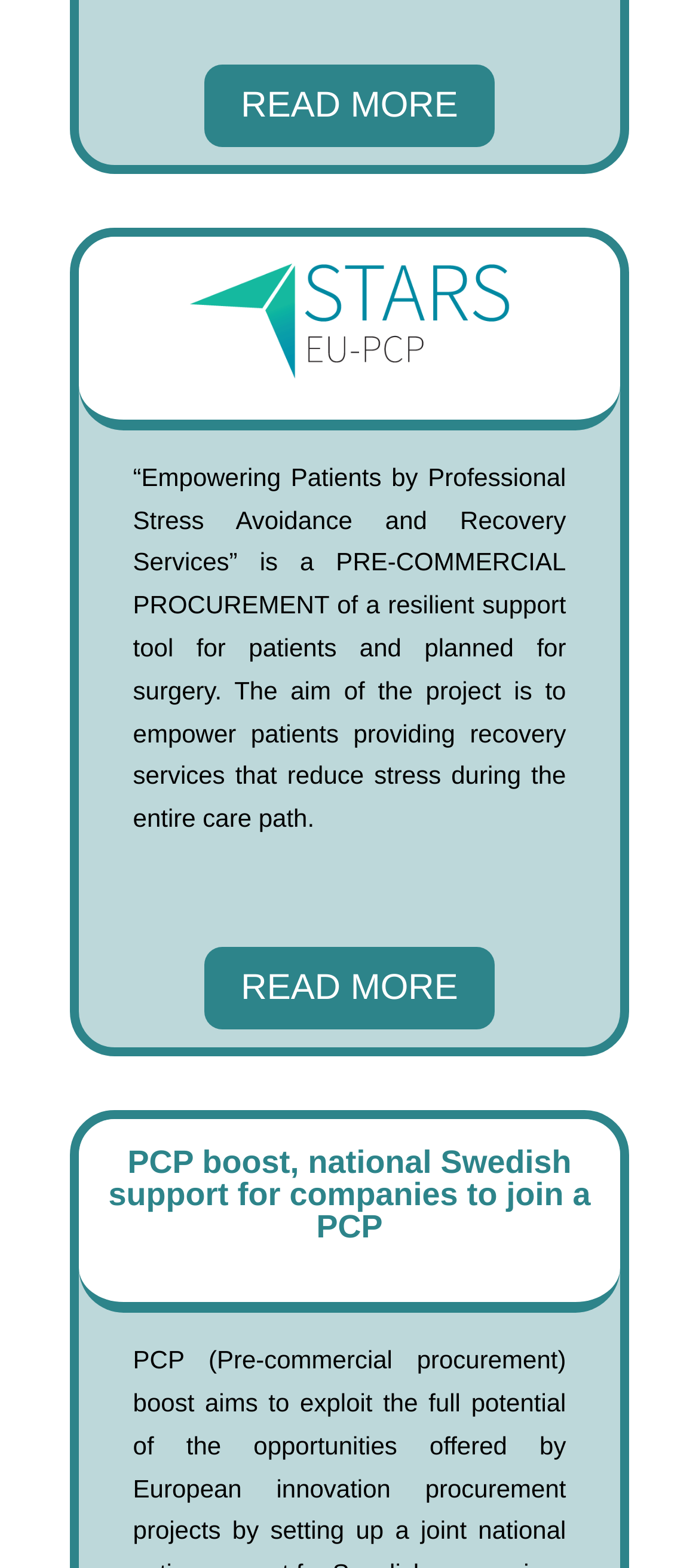Please determine the bounding box coordinates for the UI element described here. Use the format (top-left x, top-left y, bottom-right x, bottom-right y) with values bounded between 0 and 1: READ MORE

[0.293, 0.604, 0.707, 0.657]